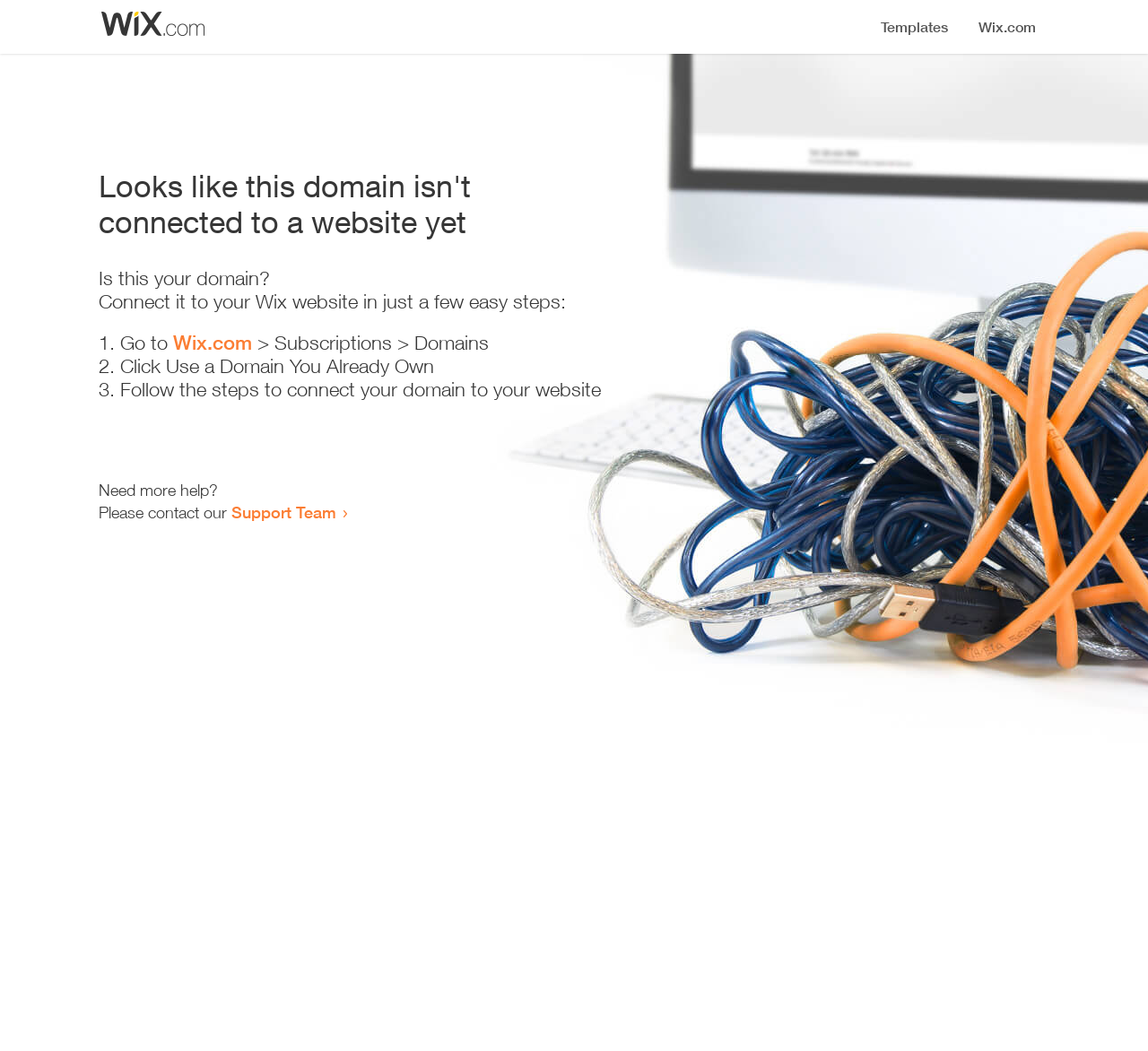Determine the bounding box coordinates for the HTML element mentioned in the following description: "Support Team". The coordinates should be a list of four floats ranging from 0 to 1, represented as [left, top, right, bottom].

[0.202, 0.478, 0.293, 0.497]